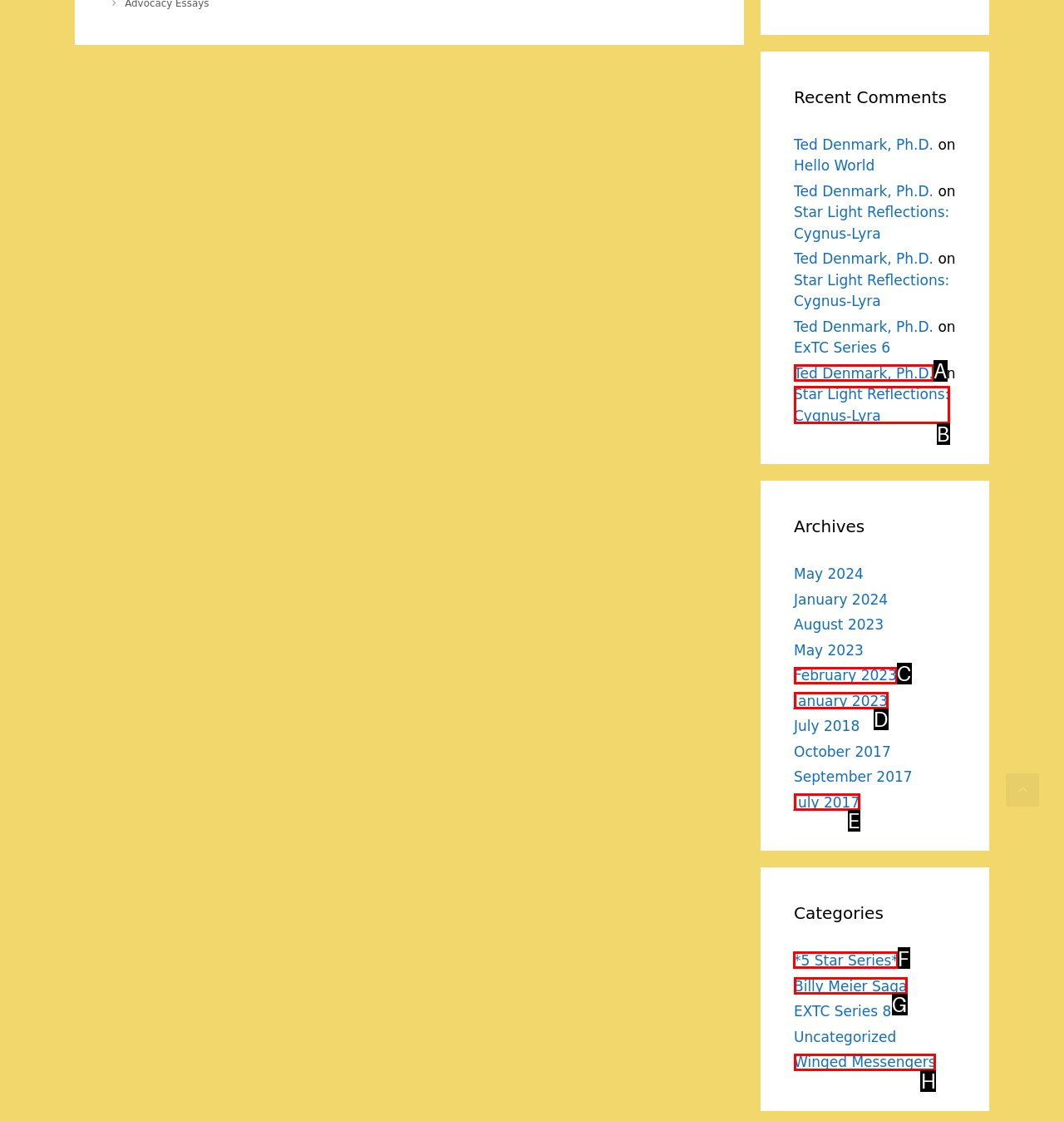Determine which UI element I need to click to achieve the following task: Explore the category '5 Star Series' Provide your answer as the letter of the selected option.

F